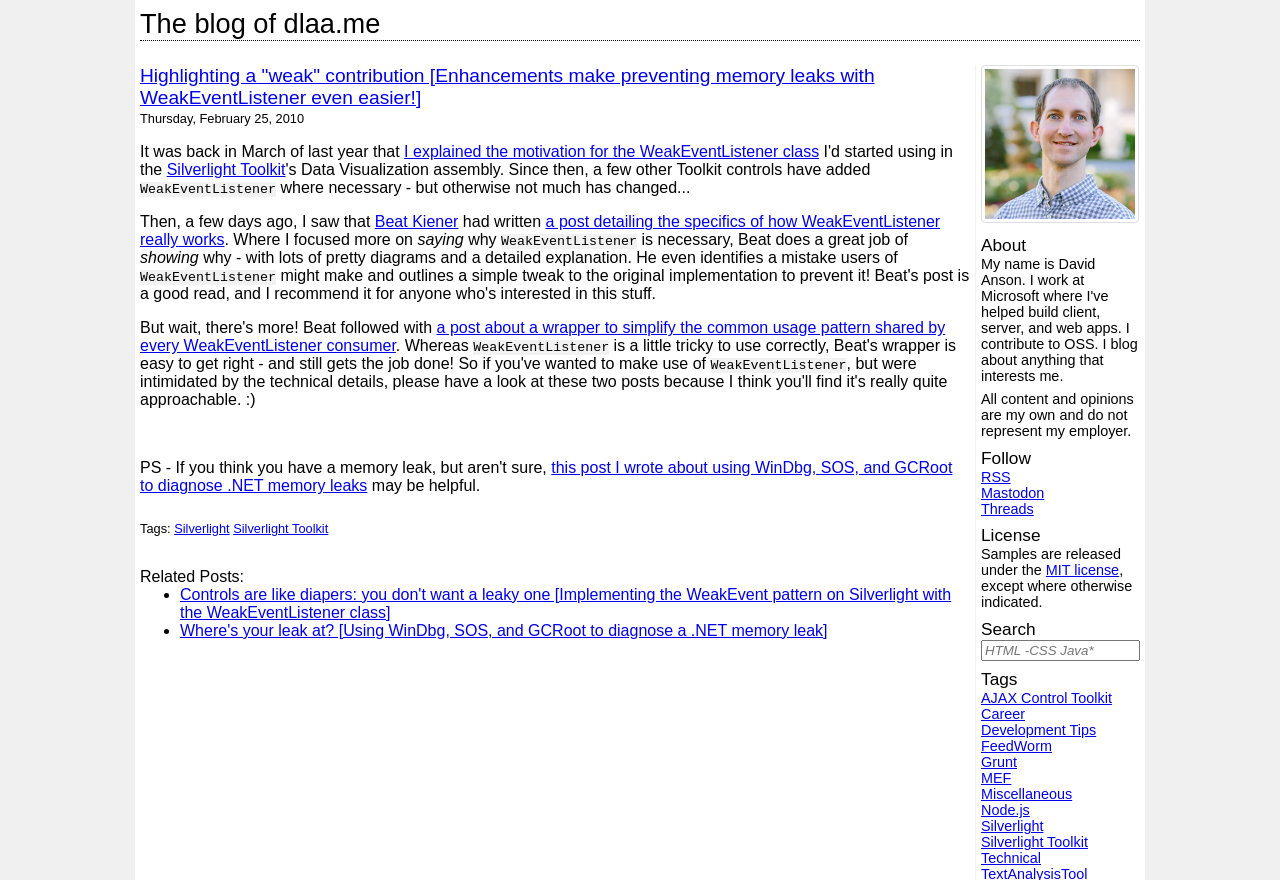Please extract the webpage's main title and generate its text content.

The blog of dlaa.me